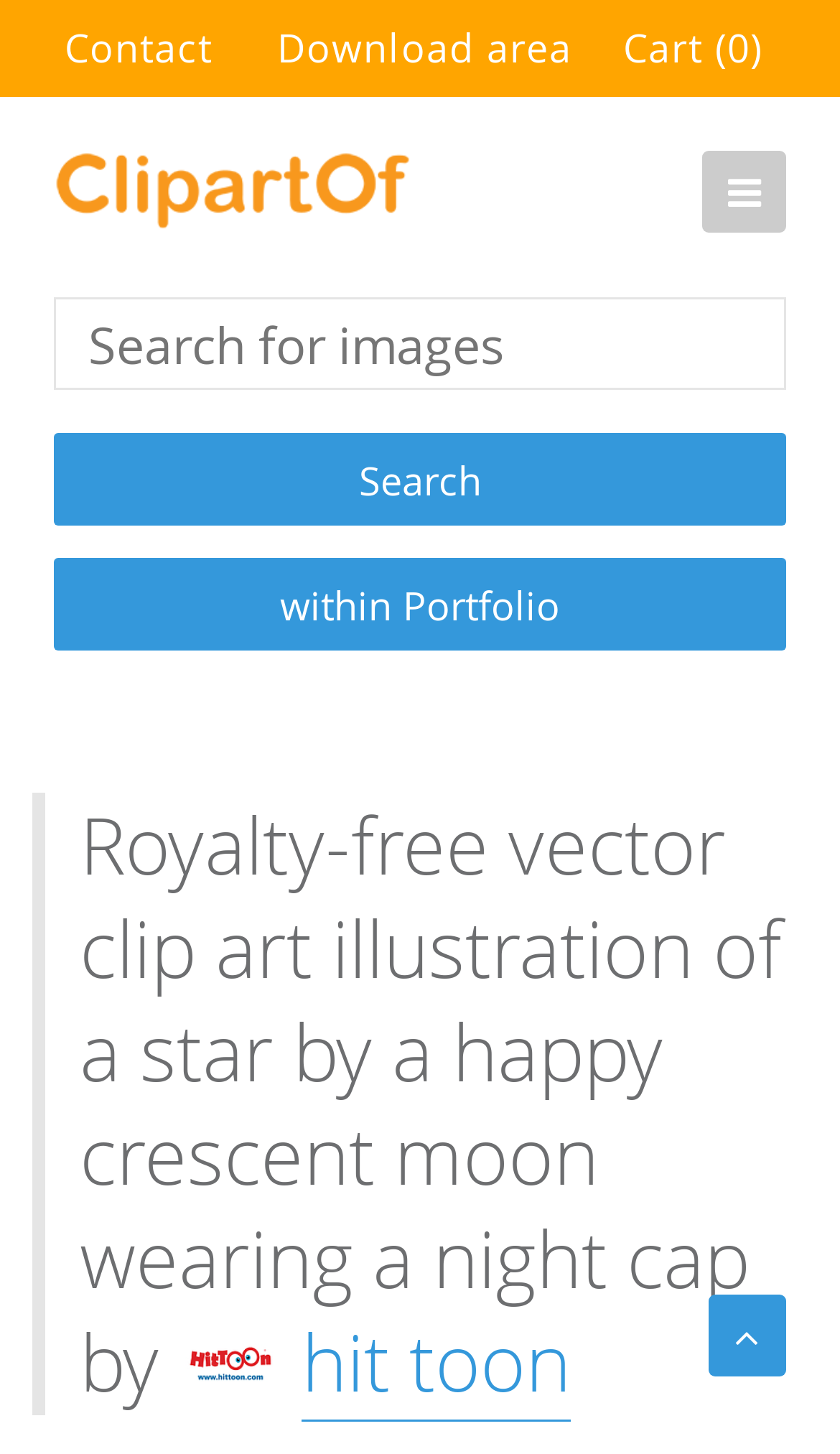Identify the bounding box coordinates of the area you need to click to perform the following instruction: "Go to download area".

[0.33, 0.015, 0.682, 0.05]